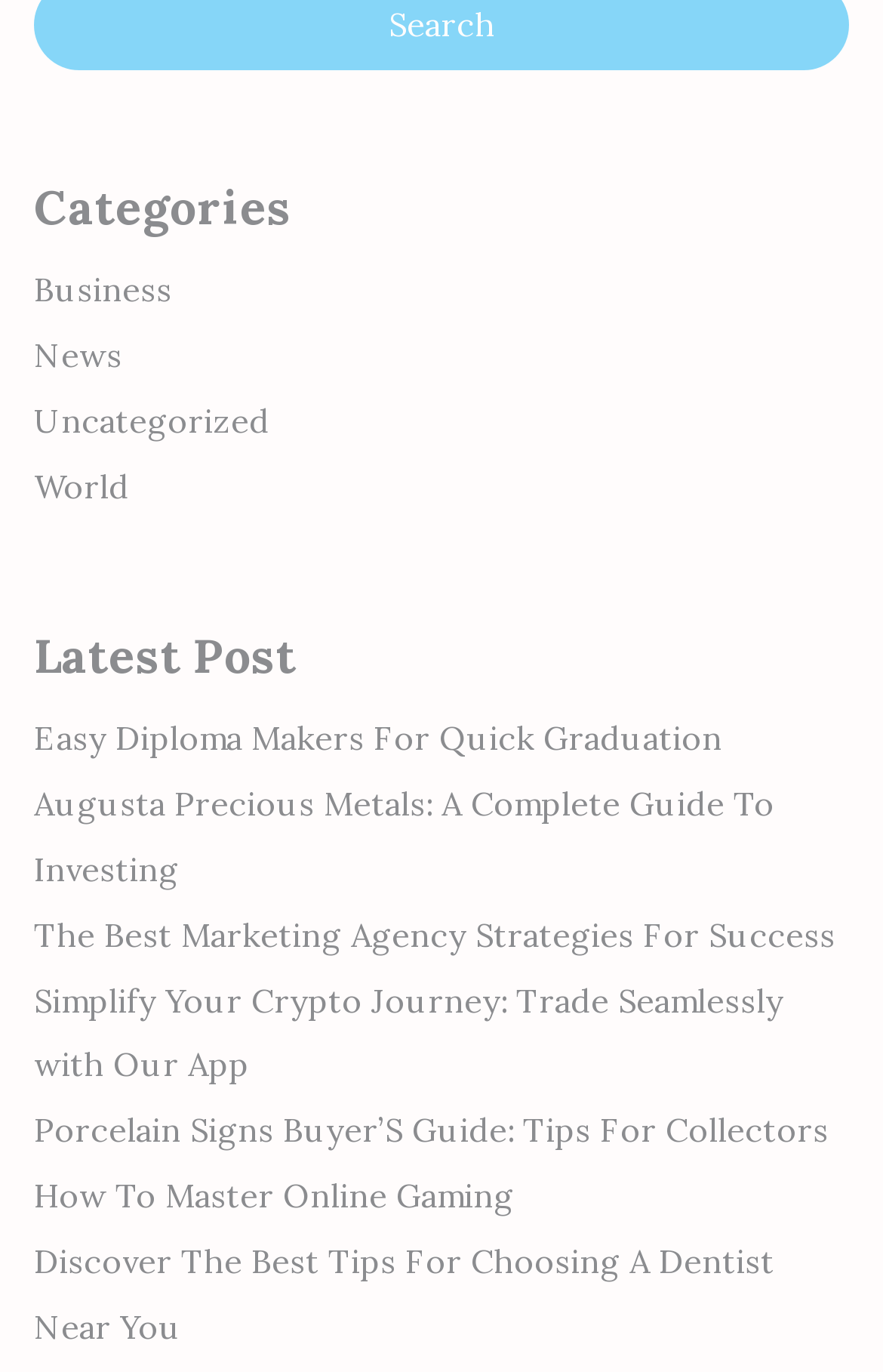Locate the bounding box coordinates of the item that should be clicked to fulfill the instruction: "Read latest post about Easy Diploma Makers".

[0.038, 0.524, 0.818, 0.554]